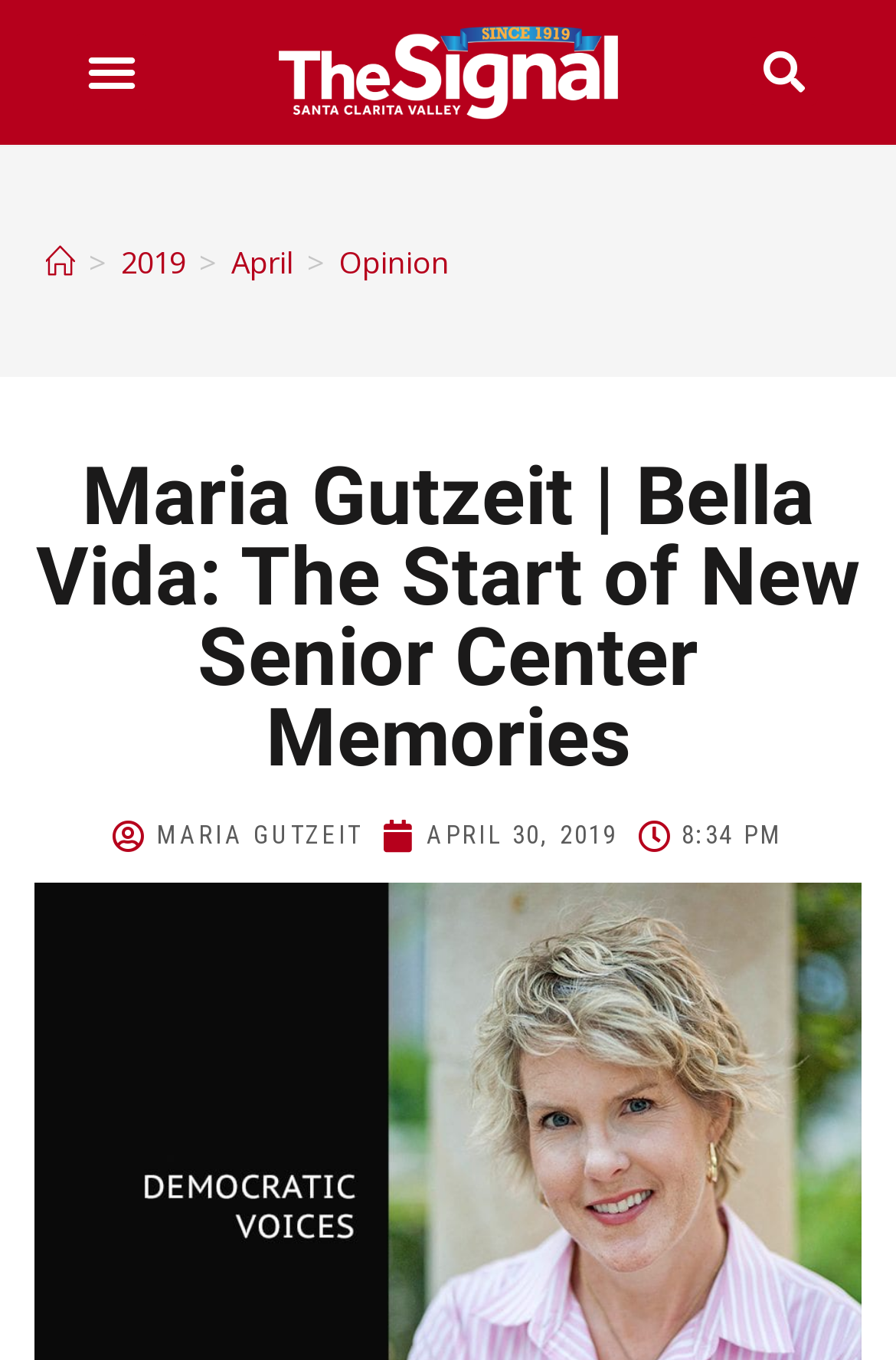What is the name of the author?
Look at the screenshot and respond with one word or a short phrase.

Maria Gutzeit